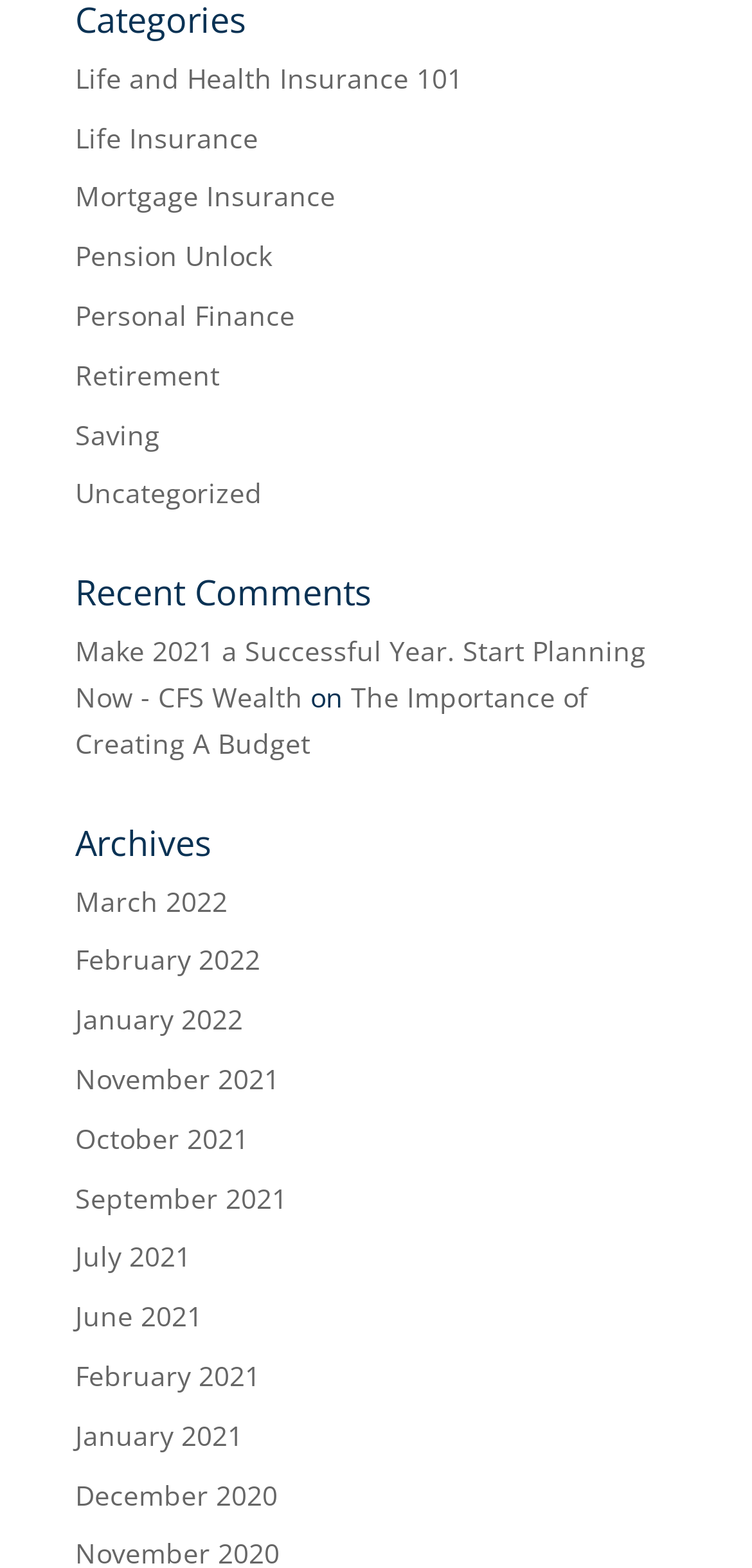Respond concisely with one word or phrase to the following query:
How many recent comments are shown?

2